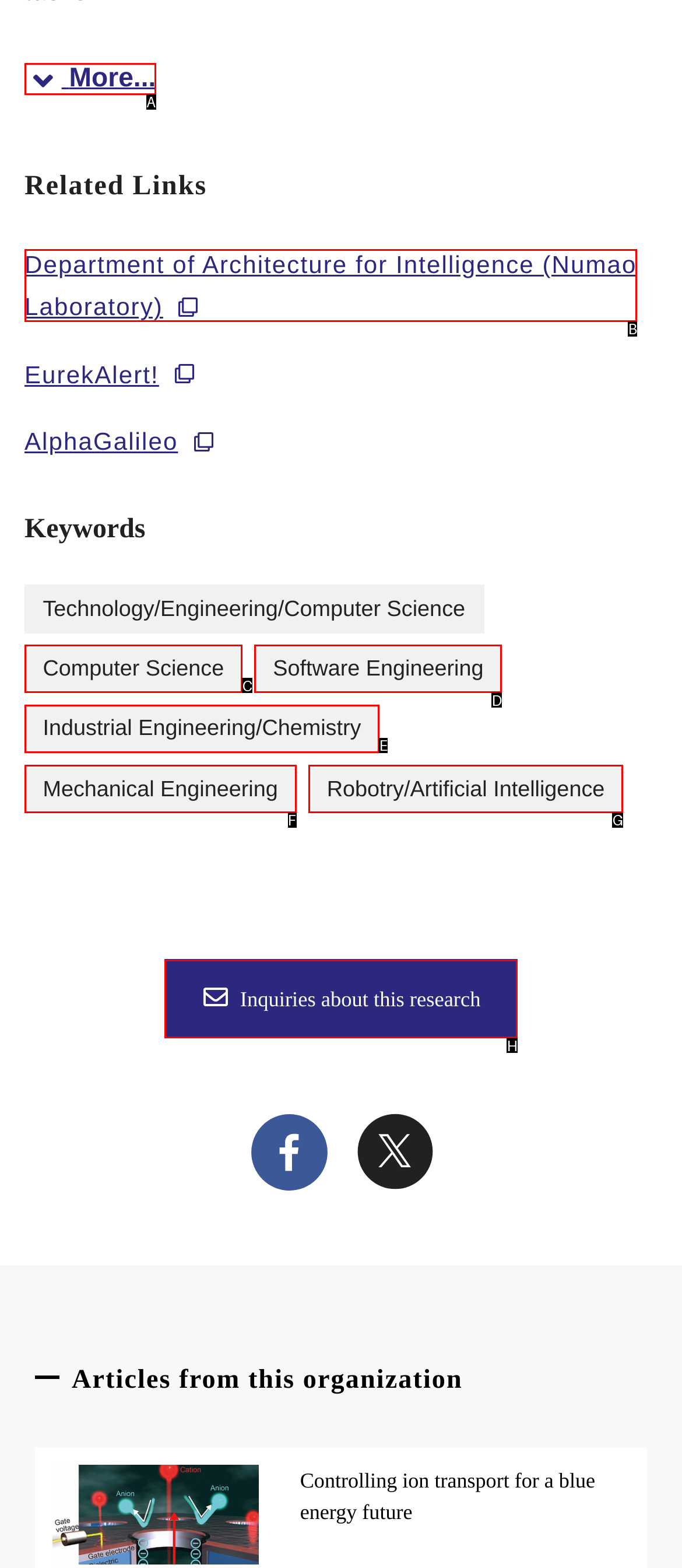Identify the HTML element to click to fulfill this task: Visit the 'Department of Architecture for Intelligence (Numao Laboratory)' link
Answer with the letter from the given choices.

B